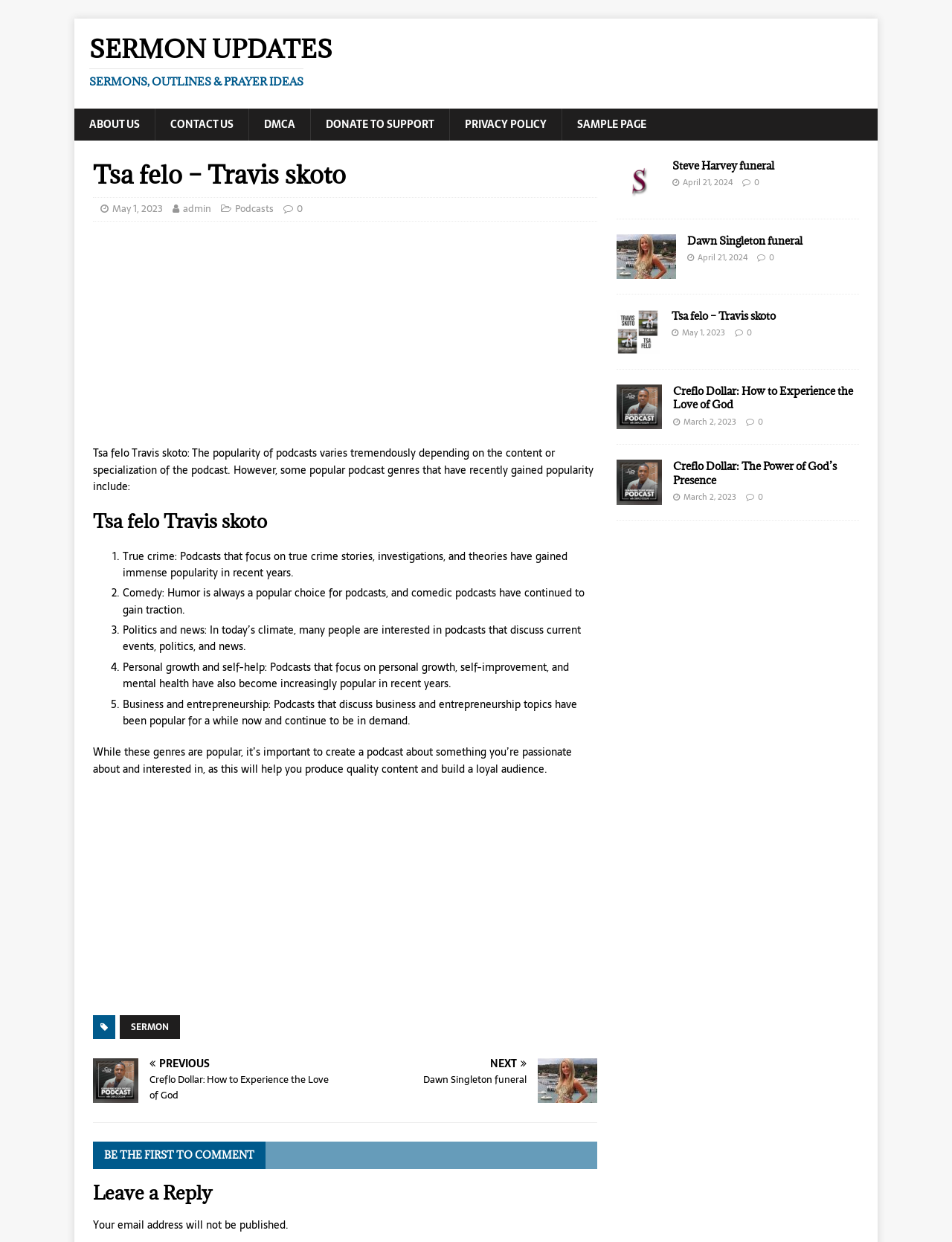Detail the webpage's structure and highlights in your description.

This webpage is about sermon updates, podcasts, and related content. At the top, there is a navigation menu with links to "SERMON UPDATES", "ABOUT US", "CONTACT US", and other pages. Below the navigation menu, there is a large article section that takes up most of the page. The article has a heading "Tsa felo – Travis skoto" and discusses the popularity of podcasts, specifically mentioning true crime, comedy, politics, personal growth, and business genres.

To the right of the article, there are two advertisements in the form of iframes. Below the article, there are several links to related sermons, including "SERMON", "Creflo Dollar", and "Dawn Singleton funeral". Each of these links has an accompanying image.

Further down the page, there is a section for comments, with a heading "BE THE FIRST TO COMMENT" and a "Leave a Reply" section. There is also a note stating that email addresses will not be published.

On the right-hand side of the page, there is a complementary section with several figures, each containing a link to a sermon or podcast, along with an image and a date. These figures are arranged vertically, with the most recent ones at the top.

Overall, the webpage is focused on providing sermon updates, podcast information, and related content, with a clean and organized layout.